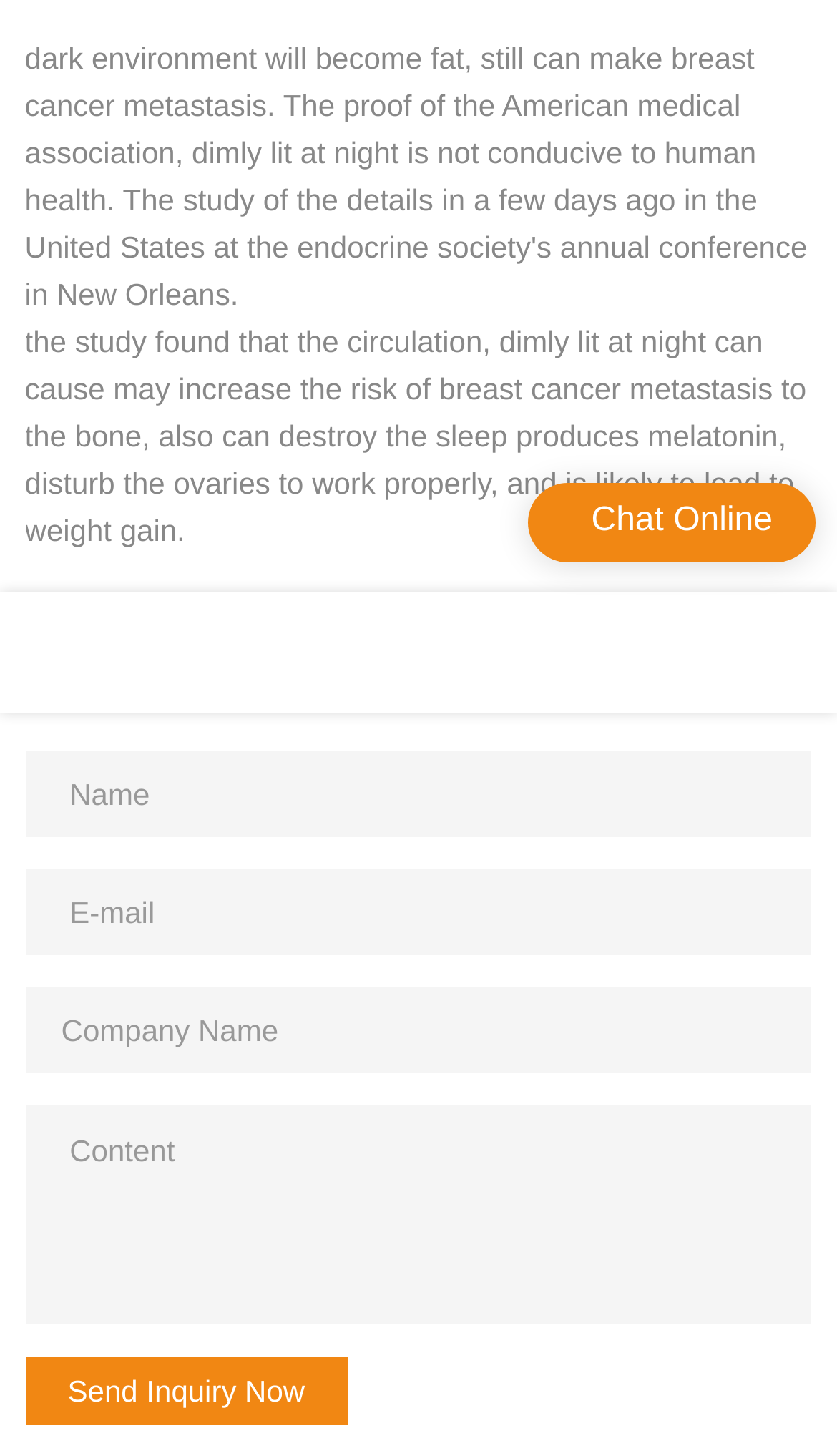Identify the bounding box of the UI component described as: "name="companyname" placeholder="Company Name"".

[0.03, 0.678, 0.97, 0.737]